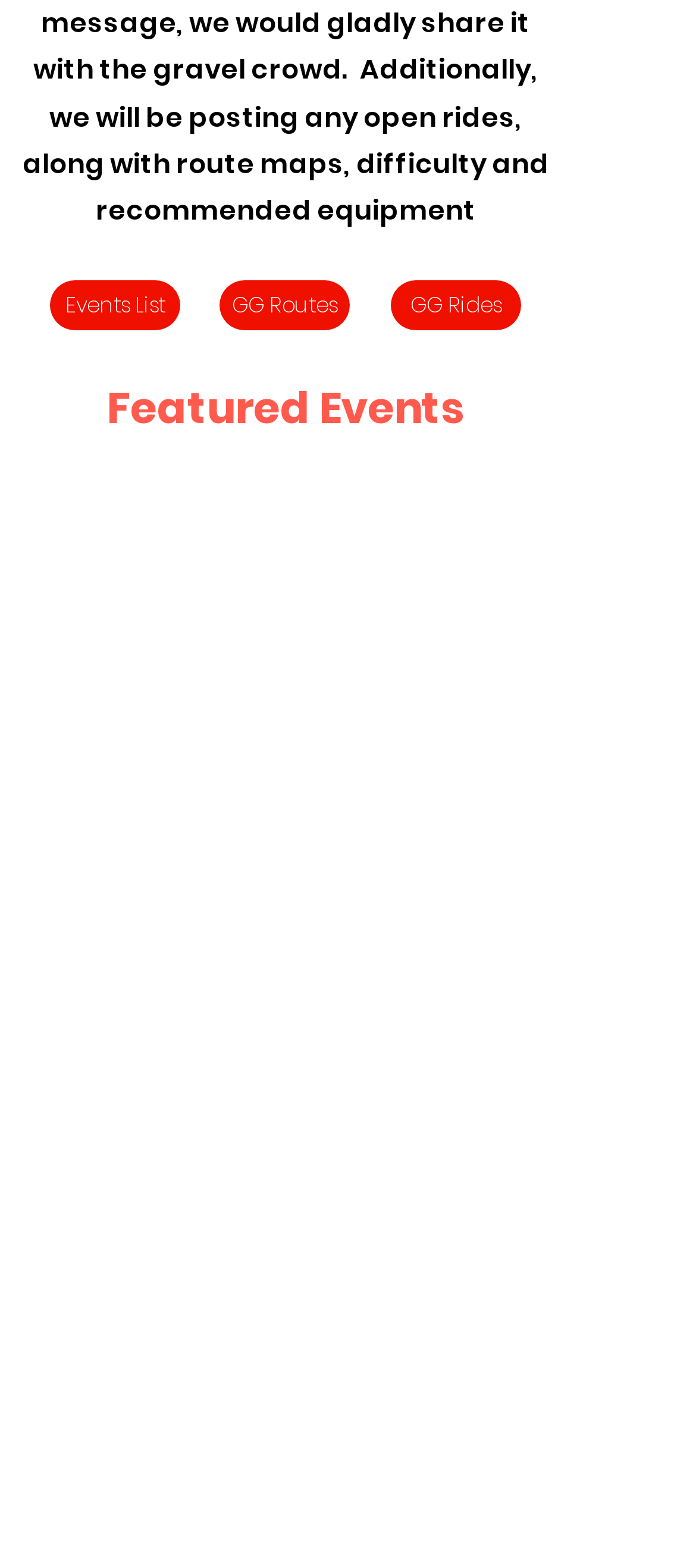Respond to the following question with a brief word or phrase:
What is the name of the logo displayed in the 'Featured Event' region?

8HHH Logo2.8